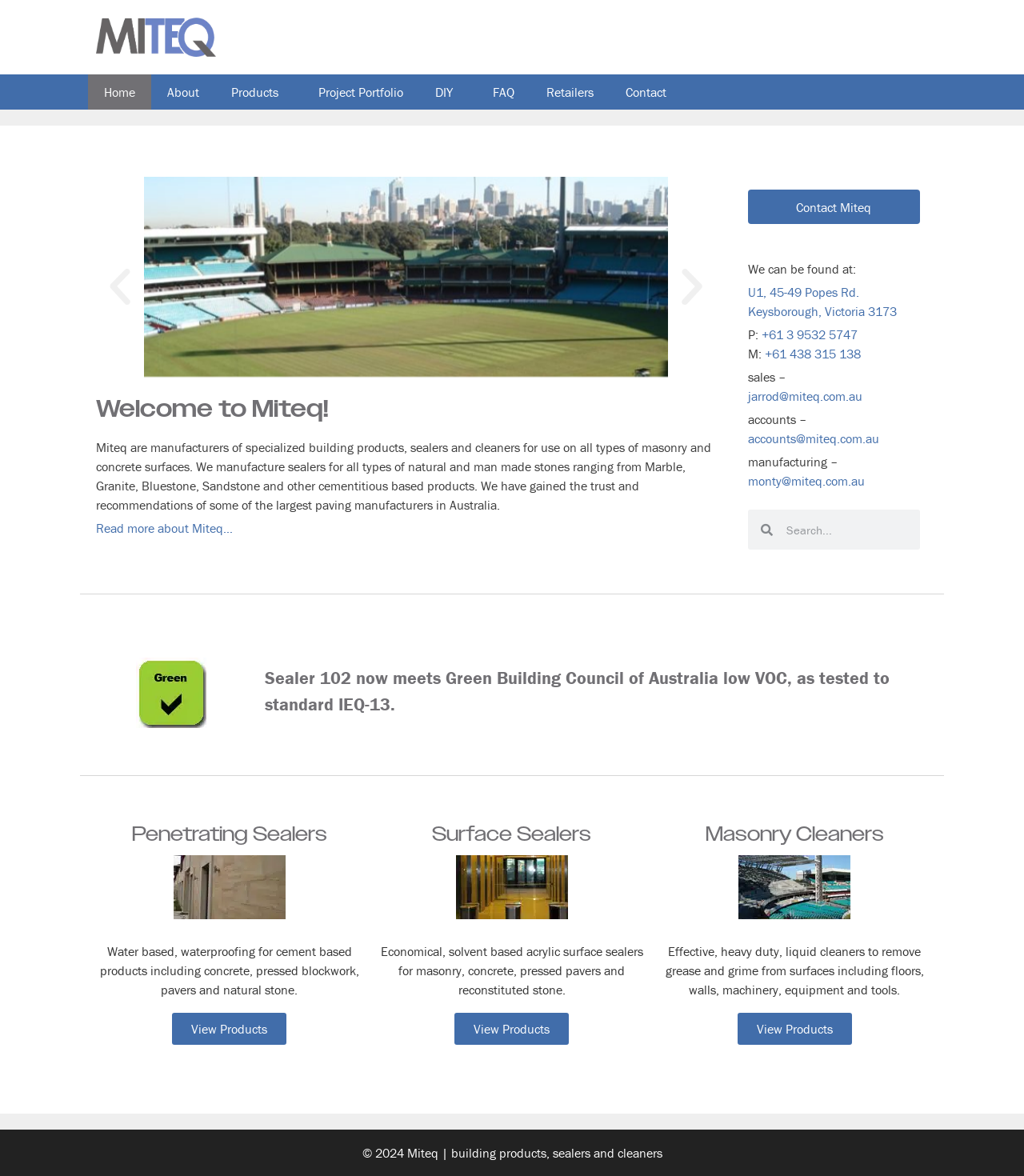Offer an in-depth caption of the entire webpage.

The webpage is the homepage of Miteq, a manufacturer of specialized building products, sealers, and cleaners. At the top left corner, there is a logo and a navigation menu with links to different sections of the website, including Home, About, Products, Project Portfolio, DIY, FAQ, Retailers, and Contact.

Below the navigation menu, there is a carousel with horizontal scrolling, allowing users to navigate through different slides. On the first slide, there is a heading that reads "Welcome to Miteq!" followed by a paragraph of text that describes the company's products and services. There is also a "Read more about Miteq…" link and a "Contact Miteq" button.

On the right side of the page, there is a section with the company's contact information, including address, phone numbers, and email addresses. There is also a search box that allows users to search the website.

Further down the page, there are three sections that highlight different types of products offered by Miteq: Penetrating Sealers, Surface Sealers, and Masonry Cleaners. Each section has a heading, a brief description of the products, and a "View Products" link.

At the bottom of the page, there is a green background with a tick, indicating that one of Miteq's products, Sealer 102, meets the Green Building Council of Australia's low VOC standard. There is also a copyright notice that reads "© 2024 Miteq | building products, sealers and cleaners".